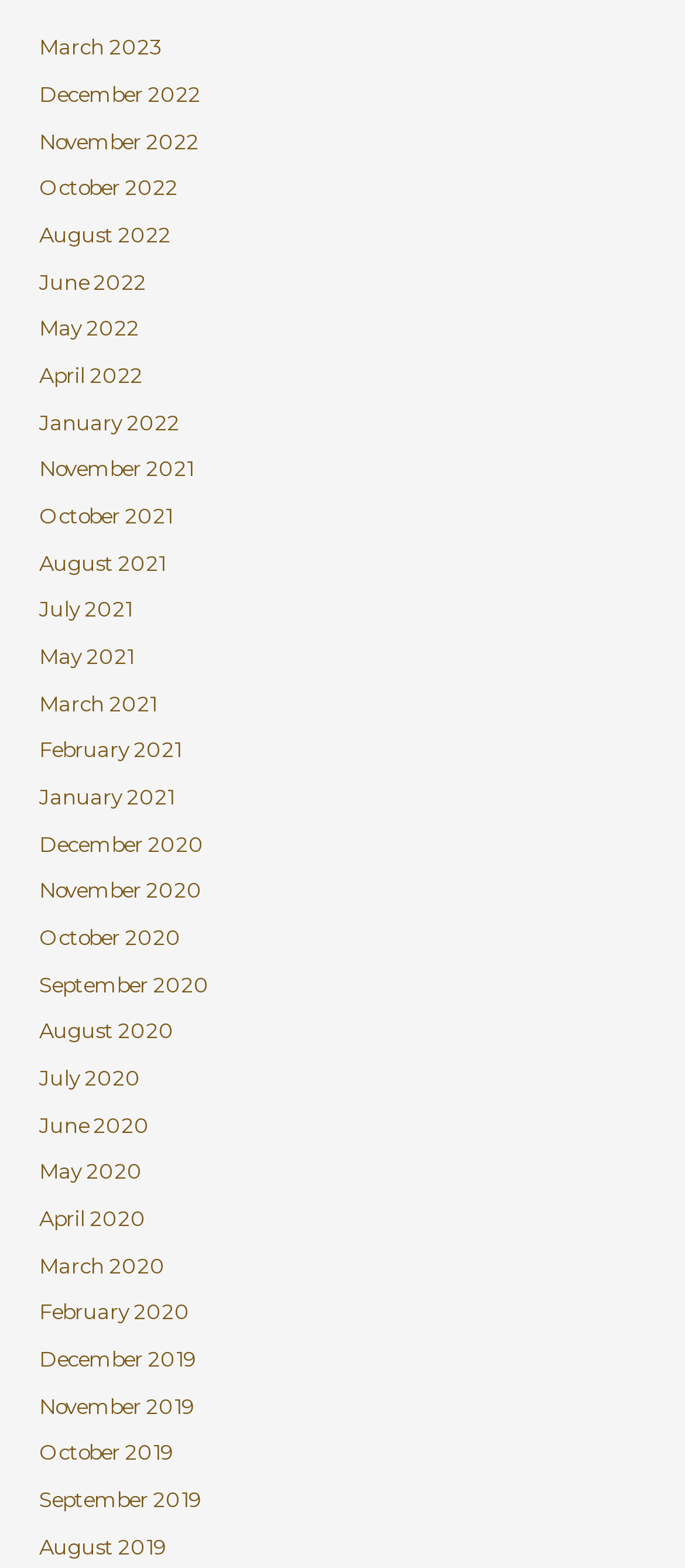Please identify the bounding box coordinates of the clickable element to fulfill the following instruction: "View March 2023". The coordinates should be four float numbers between 0 and 1, i.e., [left, top, right, bottom].

[0.058, 0.023, 0.237, 0.038]